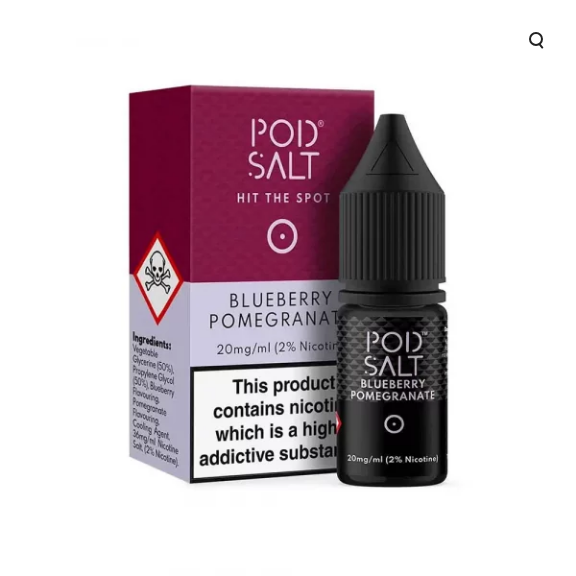What is the color of the stylish box?
Using the visual information, answer the question in a single word or phrase.

Purple